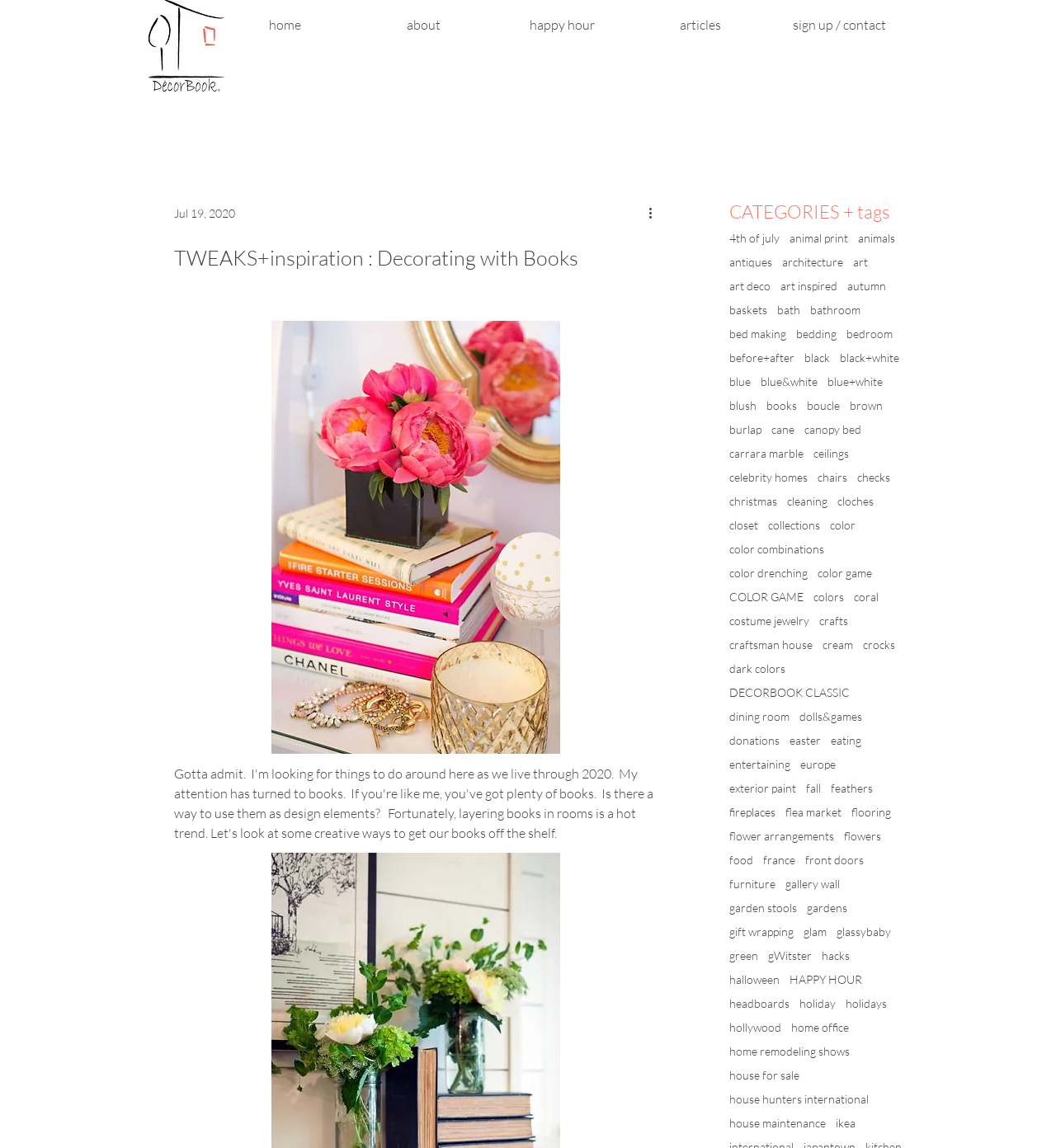How many categories are listed on the webpage?
Craft a detailed and extensive response to the question.

By counting the number of links under the 'CATEGORIES + tags' heading, I estimate that there are over 100 categories listed on the webpage.